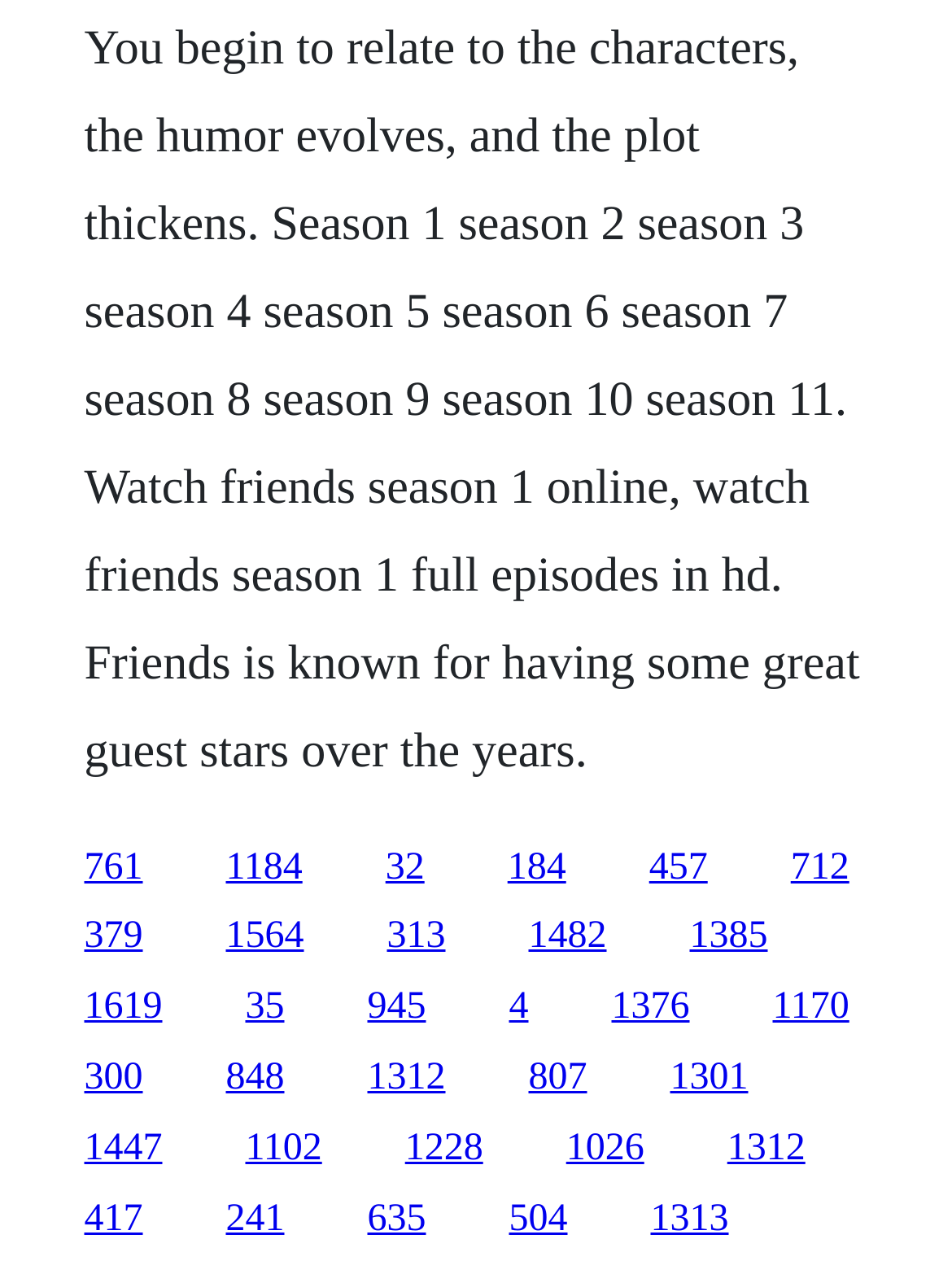What is the format of the TV show episodes?
Kindly answer the question with as much detail as you can.

The webpage mentions 'Watch friends season 1 full episodes in hd', which indicates that the TV show episodes are available in HD format.